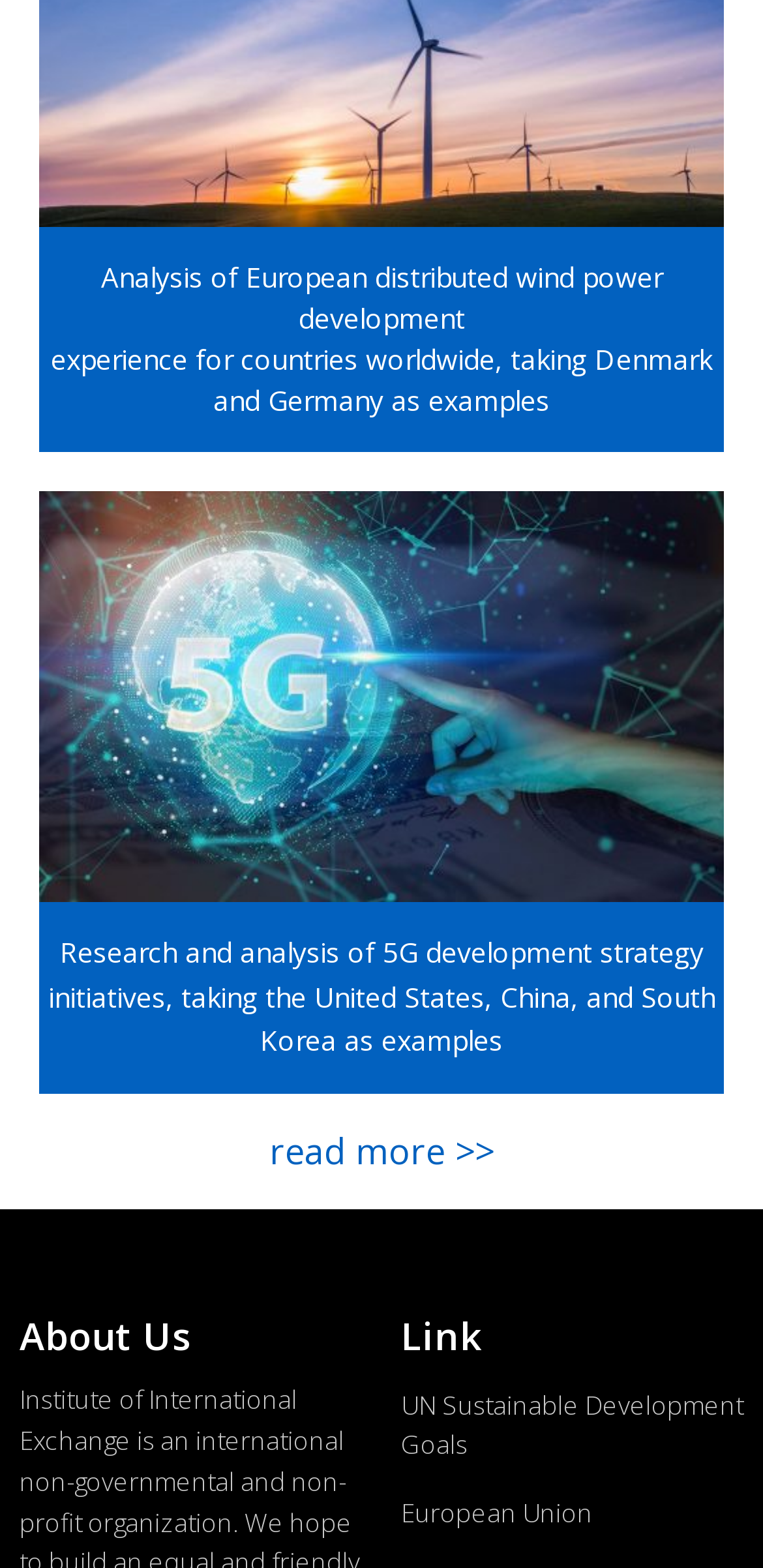Using the provided description European Union, find the bounding box coordinates for the UI element. Provide the coordinates in (top-left x, top-left y, bottom-right x, bottom-right y) format, ensuring all values are between 0 and 1.

[0.526, 0.954, 0.777, 0.978]